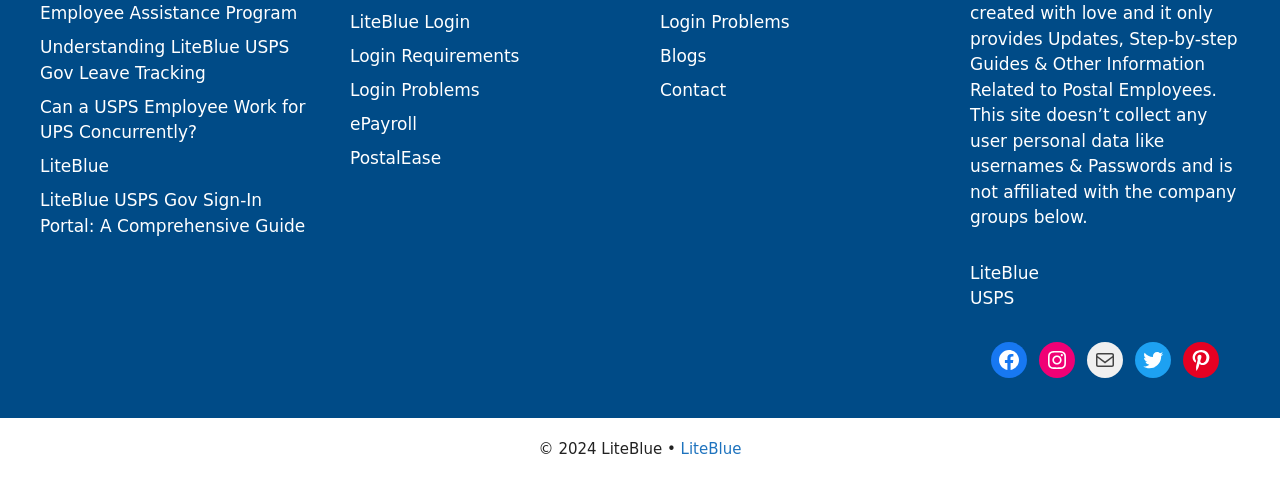Given the description: "PostalEase", determine the bounding box coordinates of the UI element. The coordinates should be formatted as four float numbers between 0 and 1, [left, top, right, bottom].

[0.273, 0.307, 0.345, 0.349]